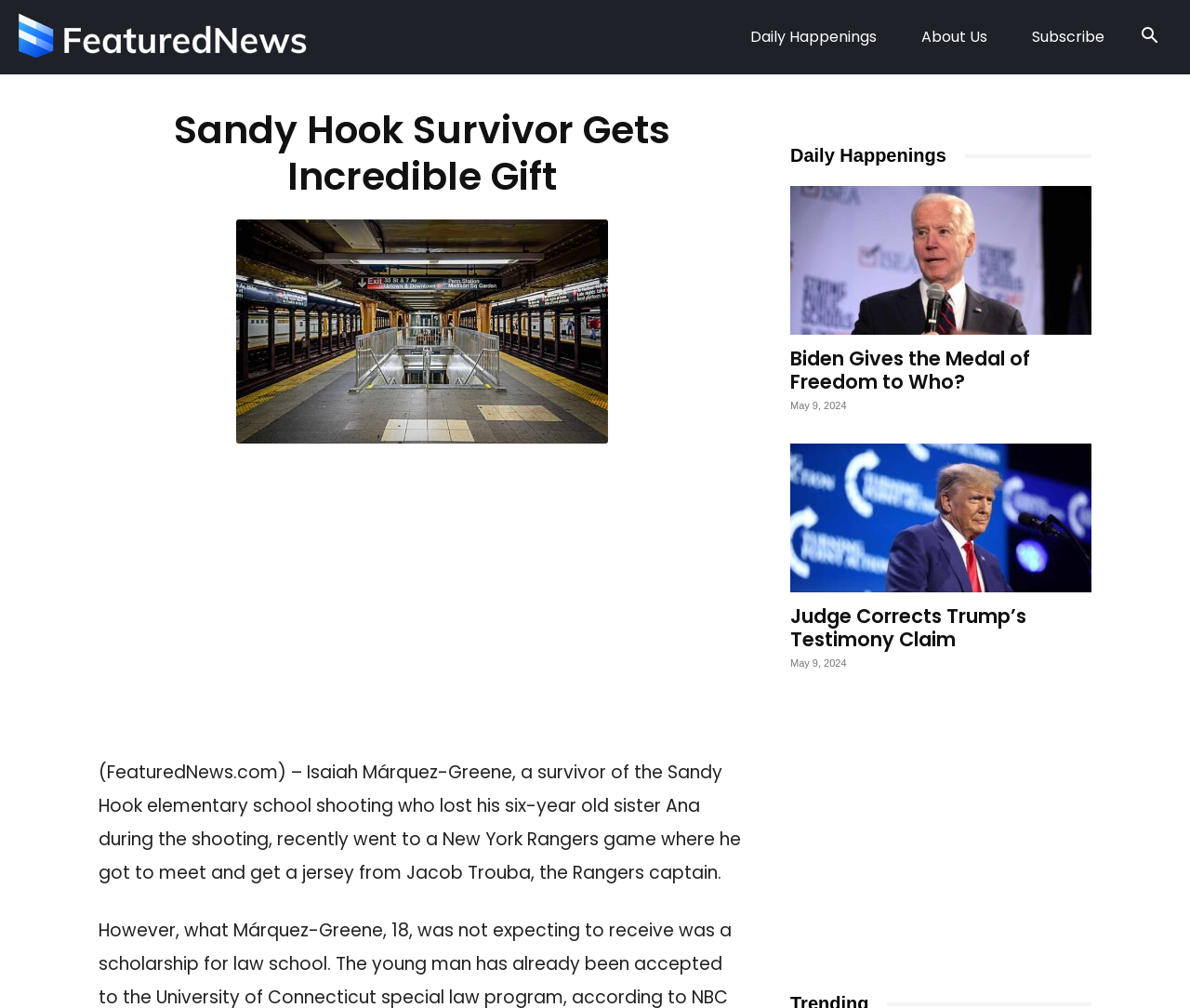Please indicate the bounding box coordinates for the clickable area to complete the following task: "Visit the Daily Happenings page". The coordinates should be specified as four float numbers between 0 and 1, i.e., [left, top, right, bottom].

[0.612, 0.0, 0.755, 0.074]